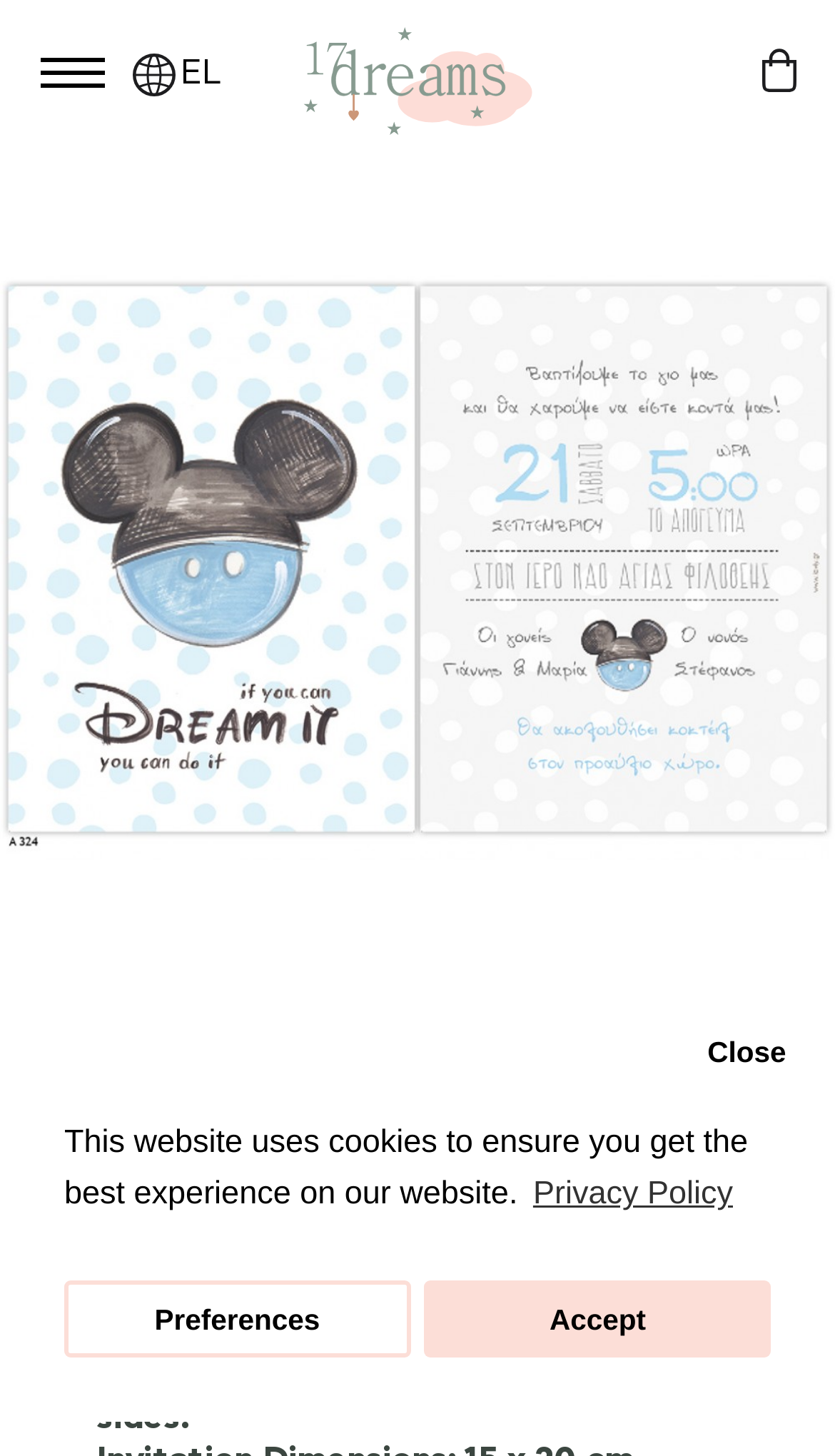Locate the bounding box coordinates of the element I should click to achieve the following instruction: "View 17Dreams".

[0.359, 0.015, 0.641, 0.094]